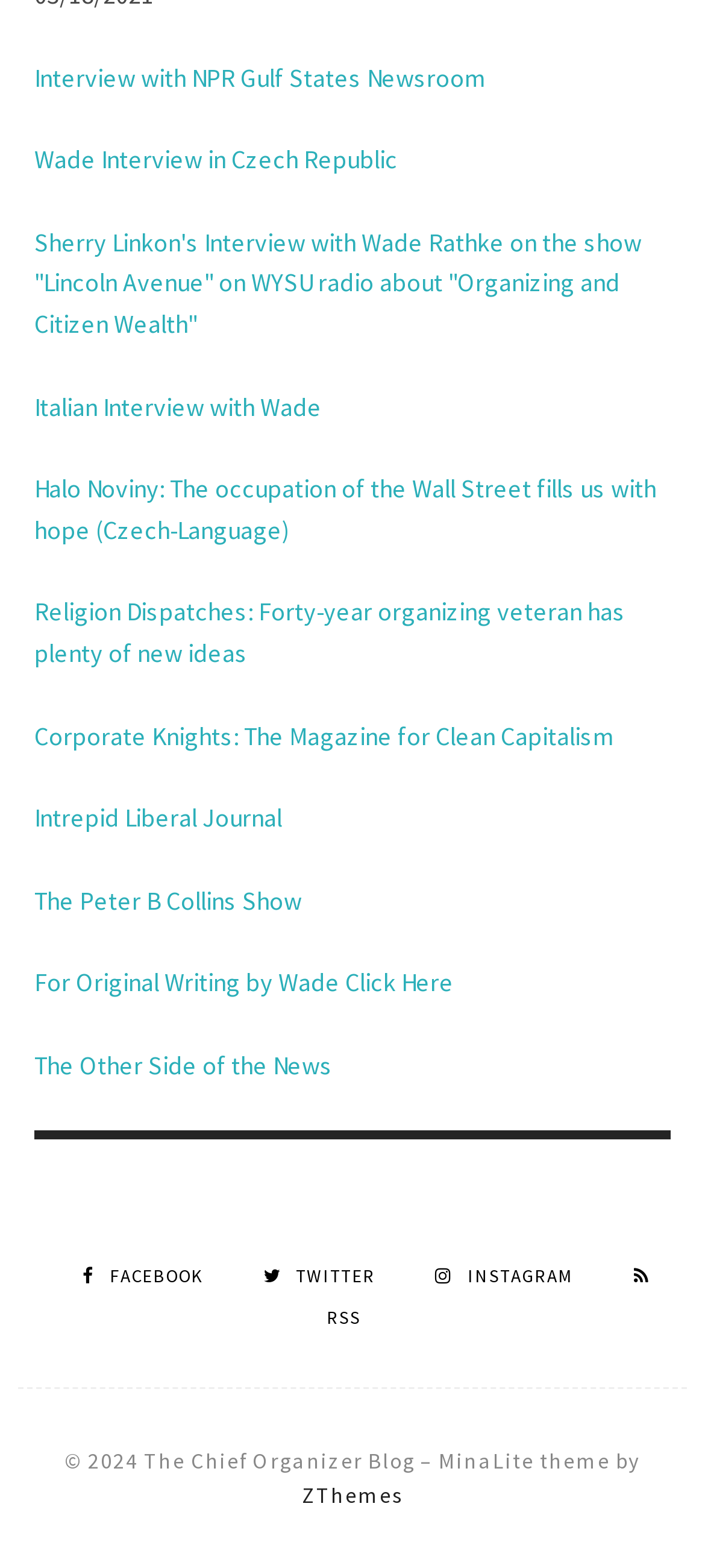Find the bounding box coordinates of the area to click in order to follow the instruction: "Click the link to read the interview with NPR Gulf States Newsroom".

[0.049, 0.039, 0.687, 0.06]